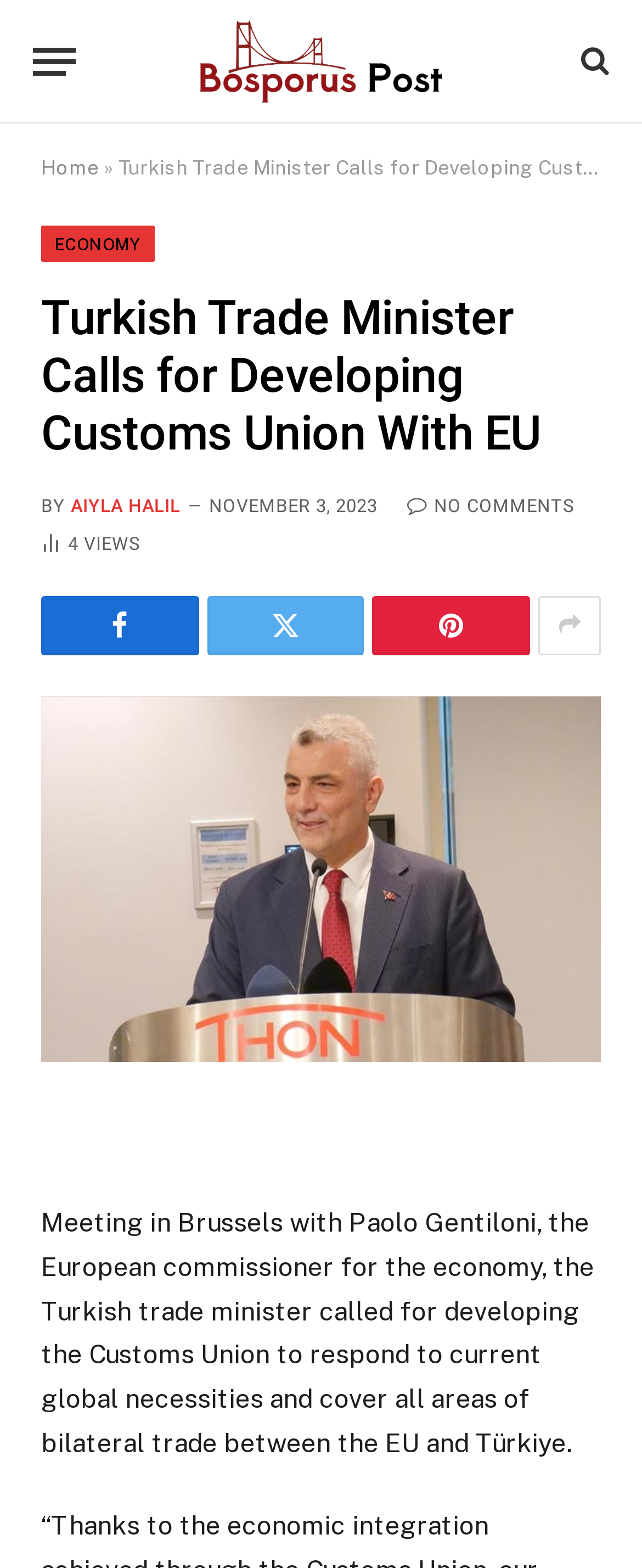Pinpoint the bounding box coordinates of the element you need to click to execute the following instruction: "browse archives". The bounding box should be represented by four float numbers between 0 and 1, in the format [left, top, right, bottom].

None